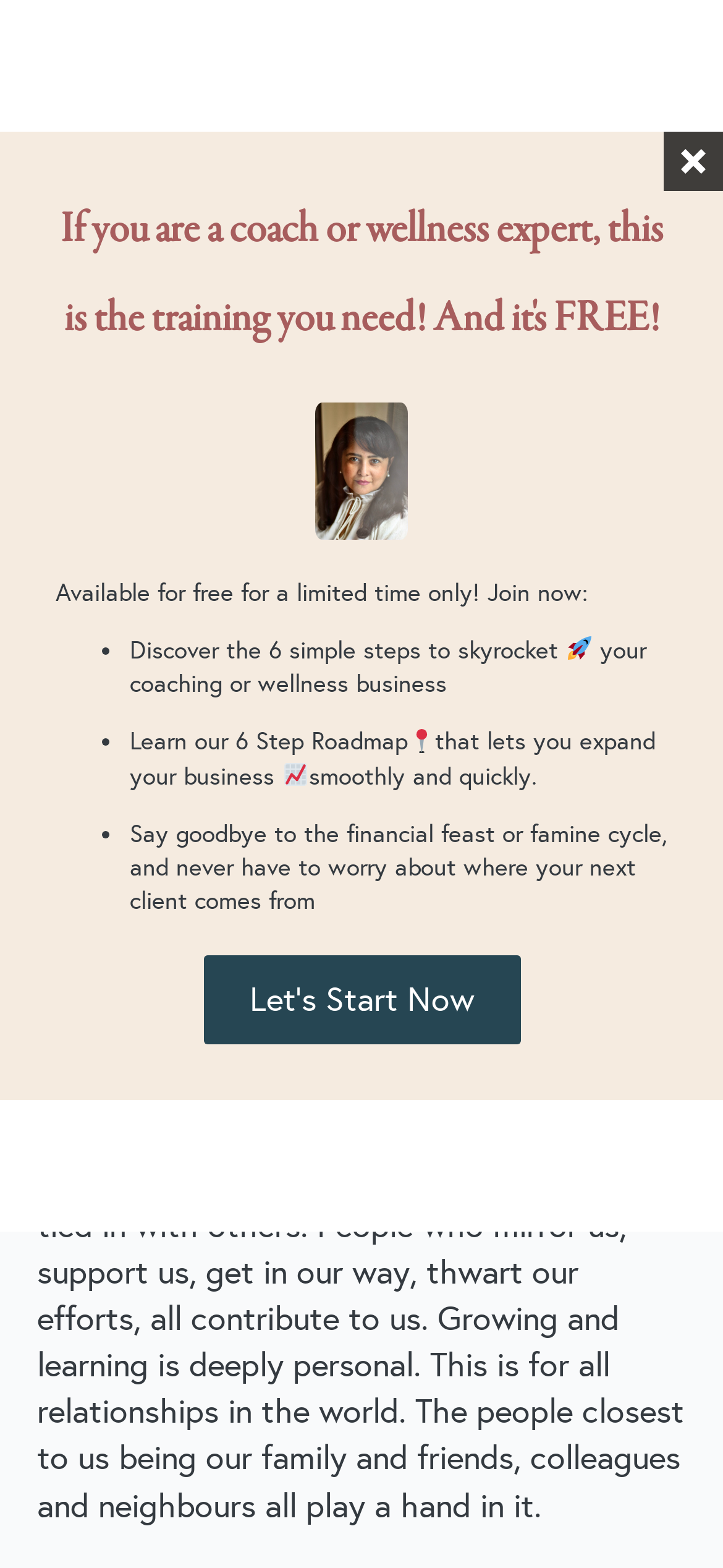Locate the bounding box coordinates of the segment that needs to be clicked to meet this instruction: "Click the Free Resources button".

[0.0, 0.328, 1.0, 0.395]